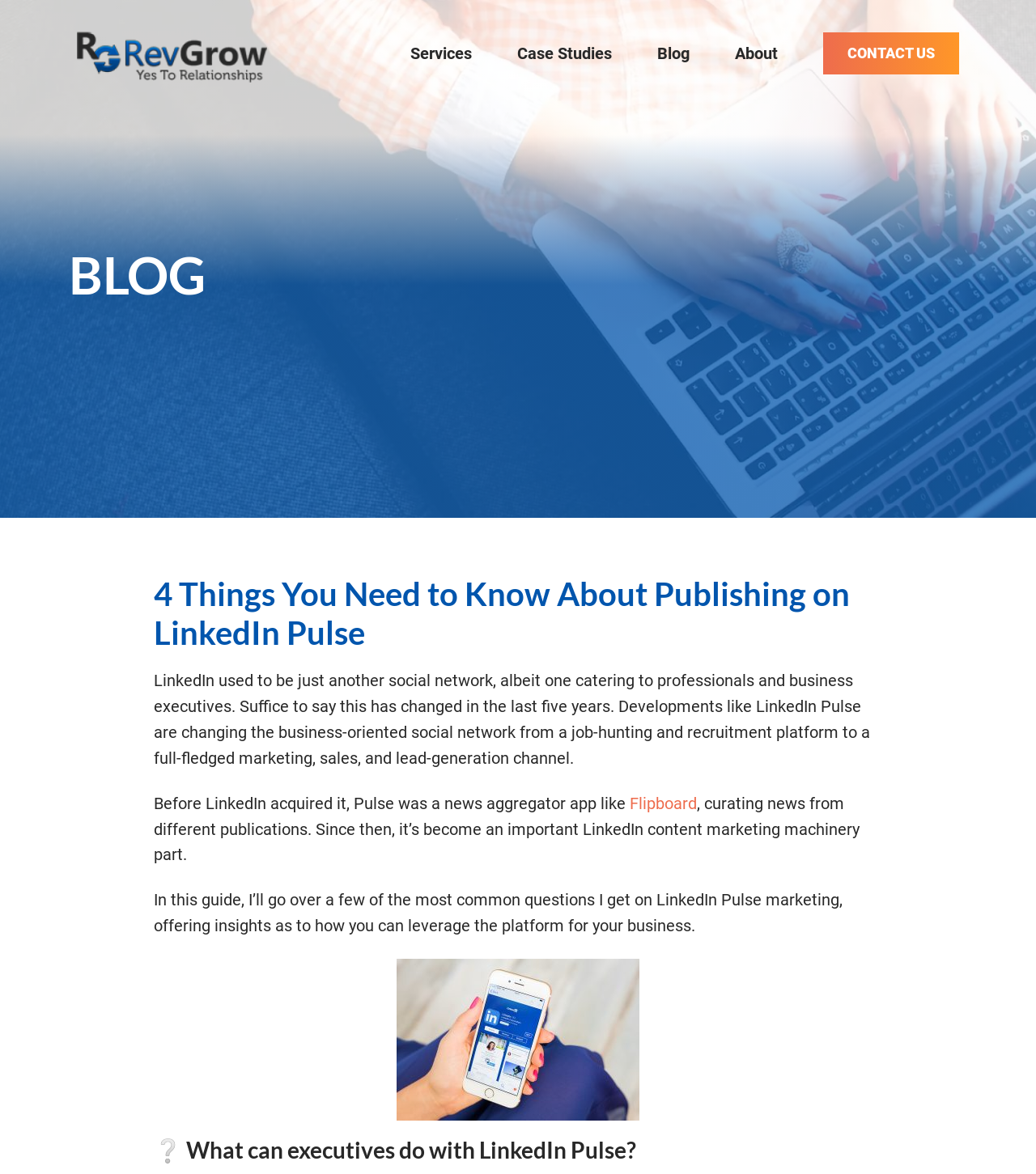Explain the webpage's design and content in an elaborate manner.

The webpage is about LinkedIn Pulse marketing, with a focus on its evolution and how businesses can leverage the platform. At the top left, there is a logo of RevGrow, accompanied by a link to the website. To the right of the logo, there are five navigation links: Services, Case Studies, Blog, About, and CONTACT US.

Below the navigation links, there is a heading that reads "BLOG" in a prominent font. The main content of the page is divided into sections, with a large heading that reads "4 Things You Need to Know About Publishing on LinkedIn Pulse". This is followed by a brief introduction to LinkedIn Pulse, explaining how it has changed the business-oriented social network.

The introduction is followed by a section of text that provides more information about LinkedIn Pulse, including its acquisition and evolution into a content marketing machinery part. There is a link to Flipboard, a news aggregator app, within this section.

Further down, there is a section that outlines the purpose of the guide, which is to answer common questions about LinkedIn Pulse marketing and provide insights on how to leverage the platform for business. This section is accompanied by an image of a mobile phone on the right side.

Finally, there is a heading that reads "❔ What can executives do with LinkedIn Pulse?" at the bottom of the page, which likely leads to more information or guidance on the topic.